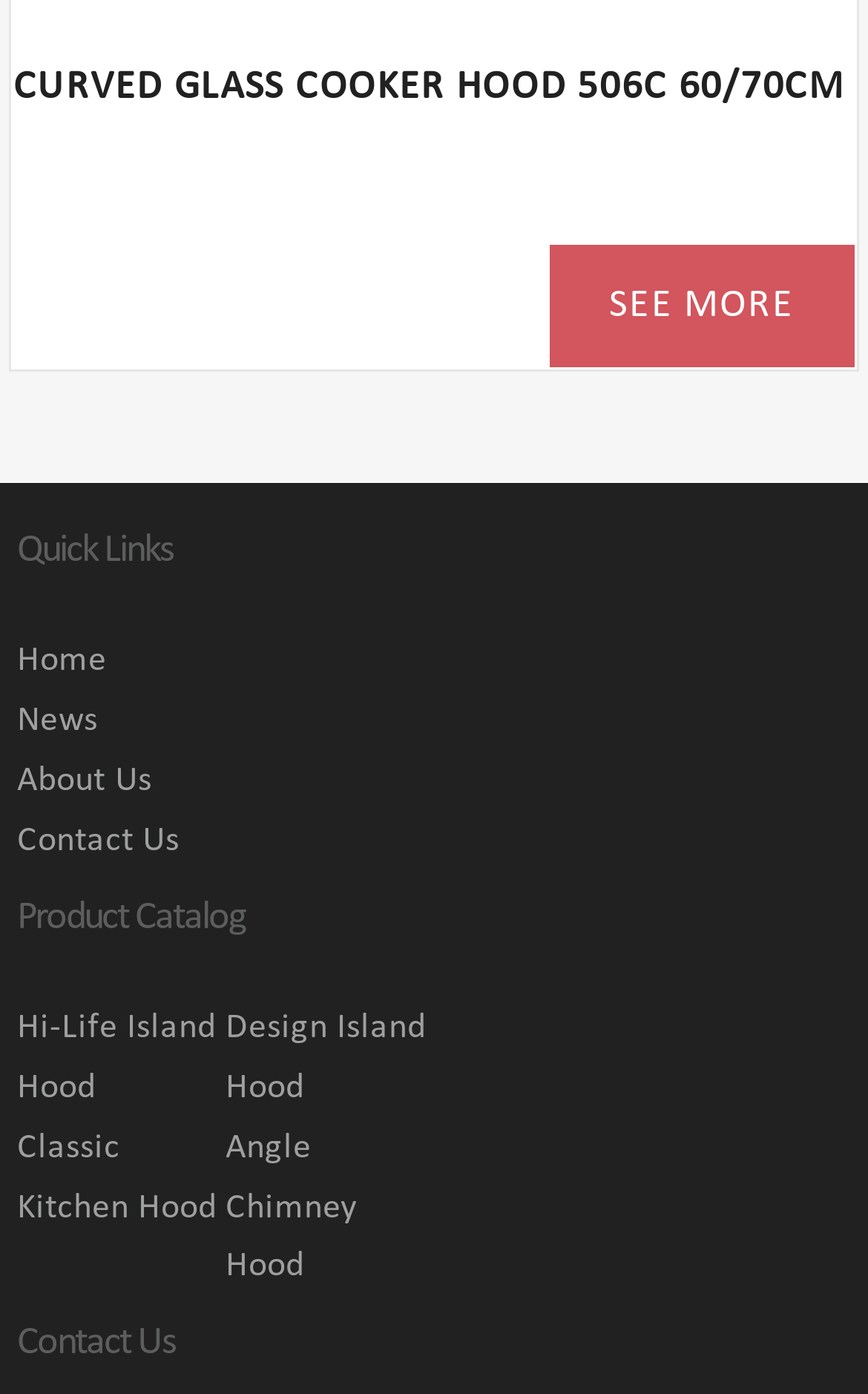Determine the bounding box coordinates of the region I should click to achieve the following instruction: "contact us". Ensure the bounding box coordinates are four float numbers between 0 and 1, i.e., [left, top, right, bottom].

[0.02, 0.583, 0.98, 0.626]